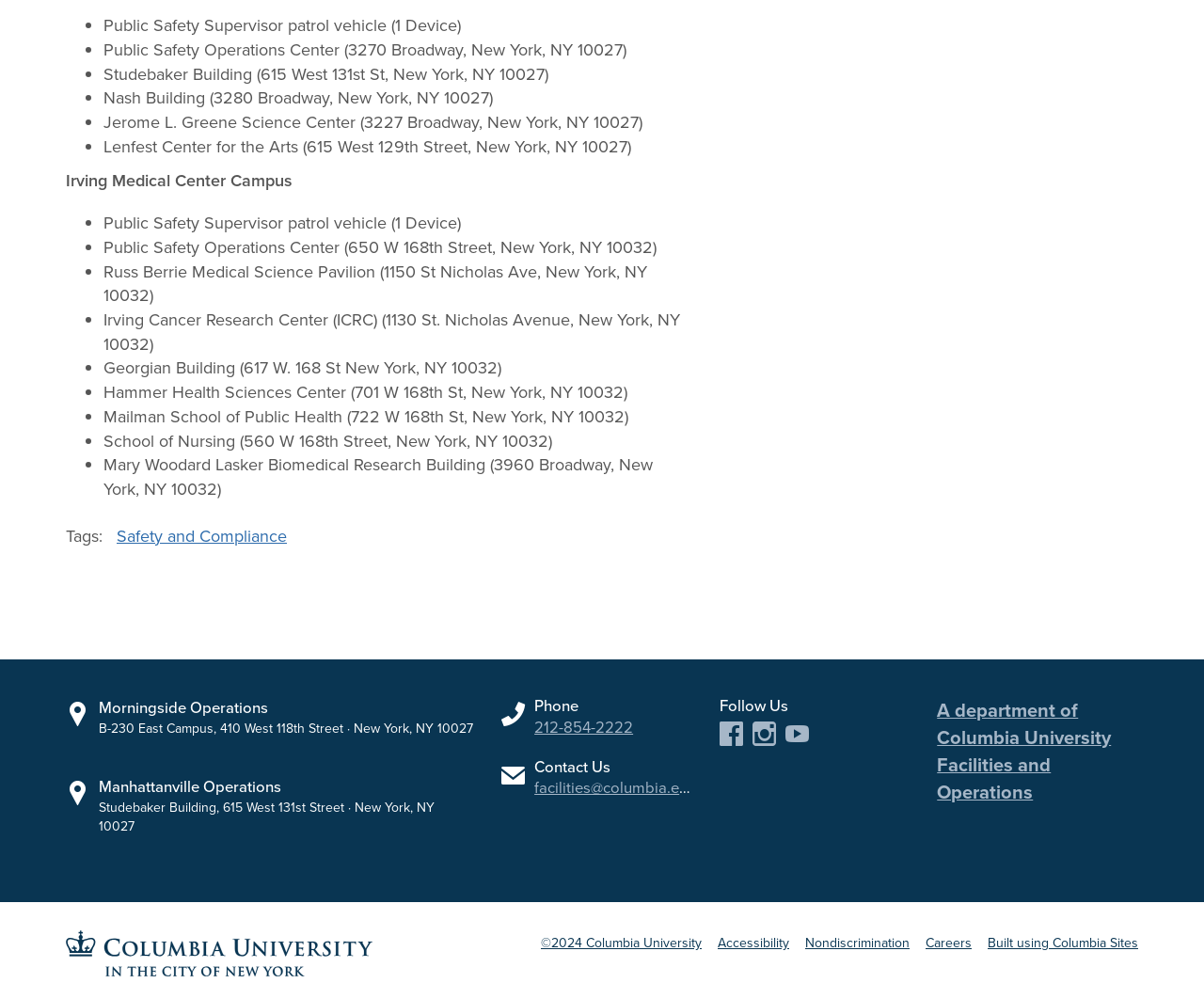How many devices are in the Public Safety Supervisor patrol vehicle?
Using the image, elaborate on the answer with as much detail as possible.

I found the answer by looking at the list of locations under 'Morningside Operations' and 'Irving Medical Center Campus'. The Public Safety Supervisor patrol vehicle is mentioned to have '1 Device'.